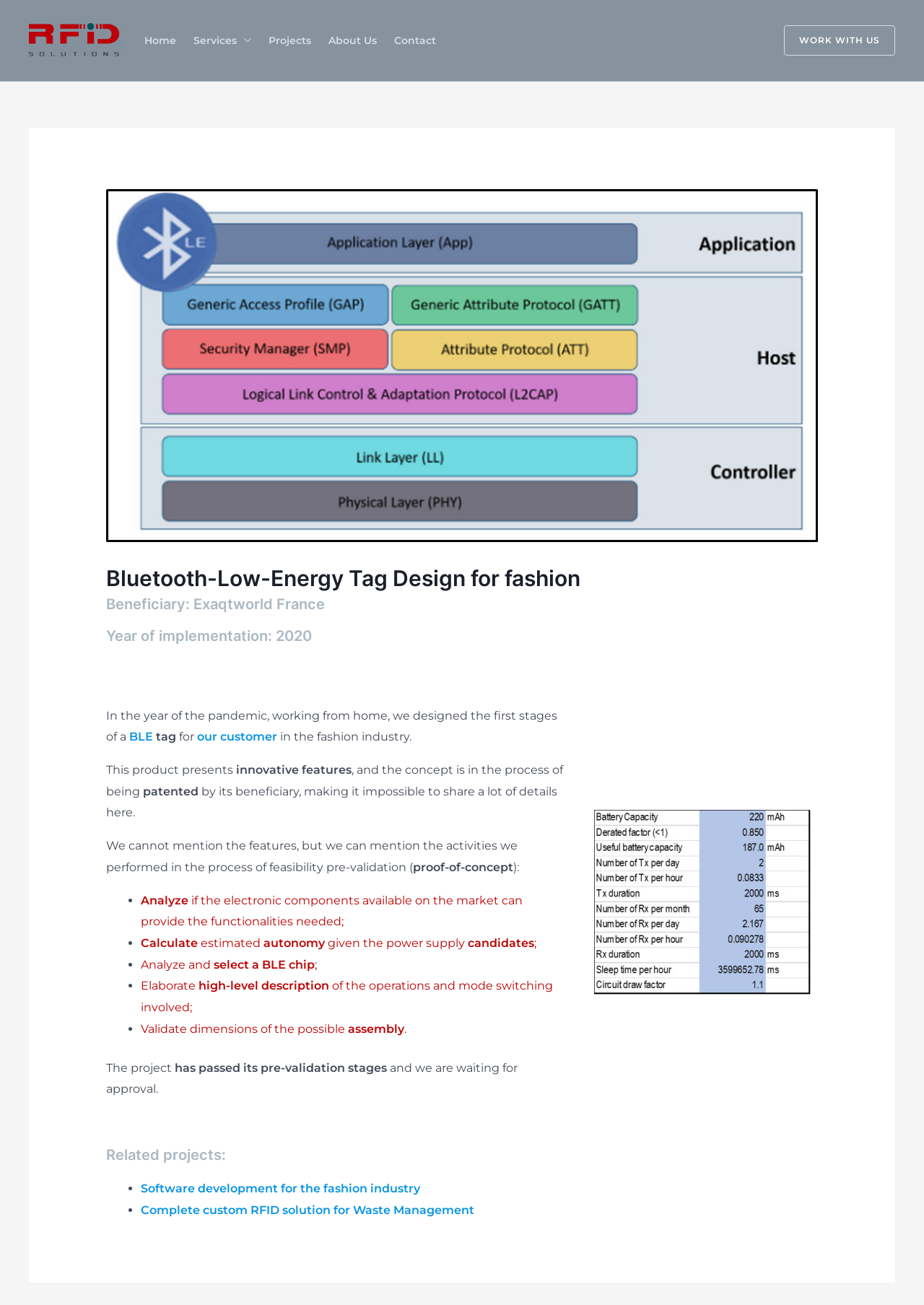Show me the bounding box coordinates of the clickable region to achieve the task as per the instruction: "Visit the 'Projects' page".

[0.281, 0.012, 0.346, 0.05]